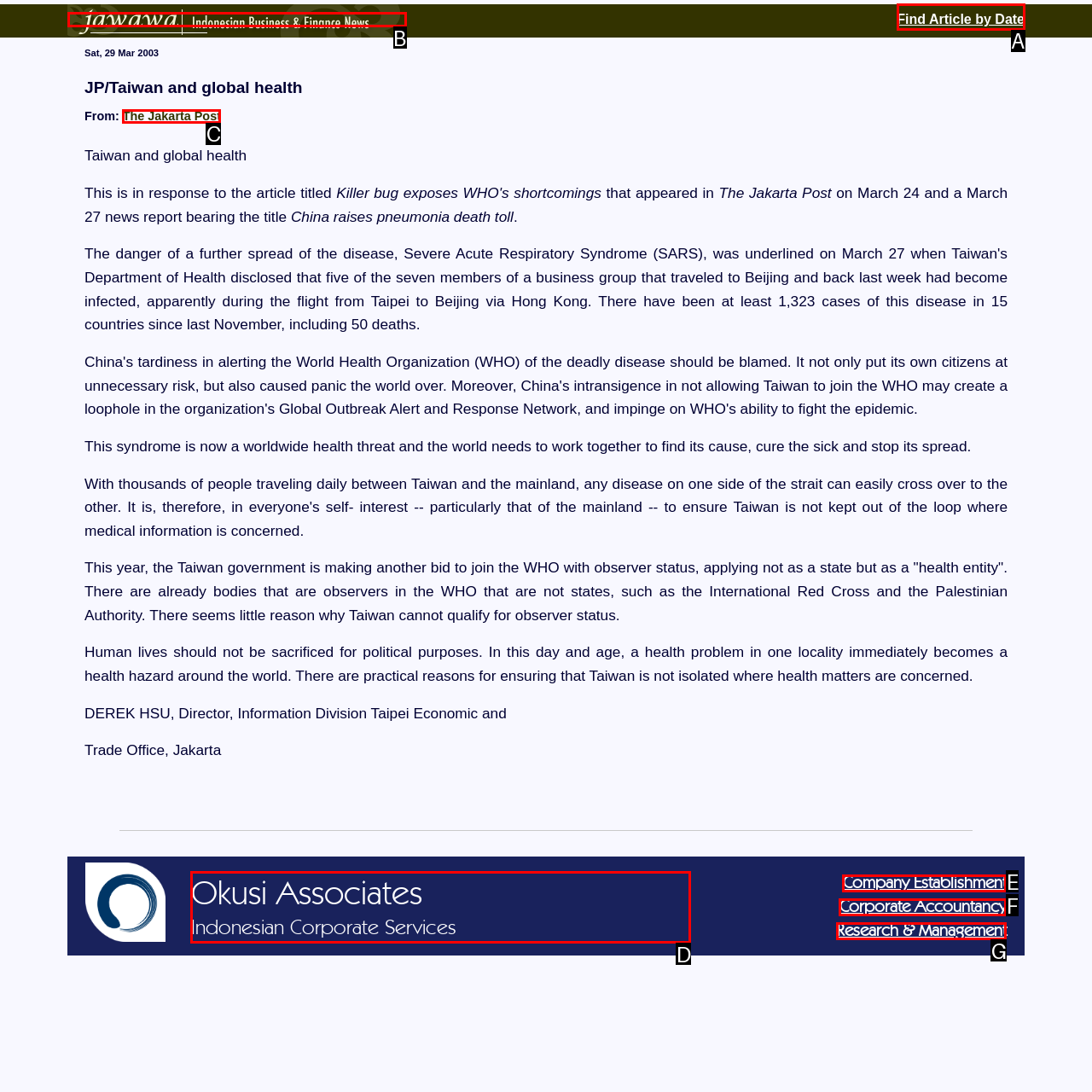Using the element description: Find Article by Date, select the HTML element that matches best. Answer with the letter of your choice.

A